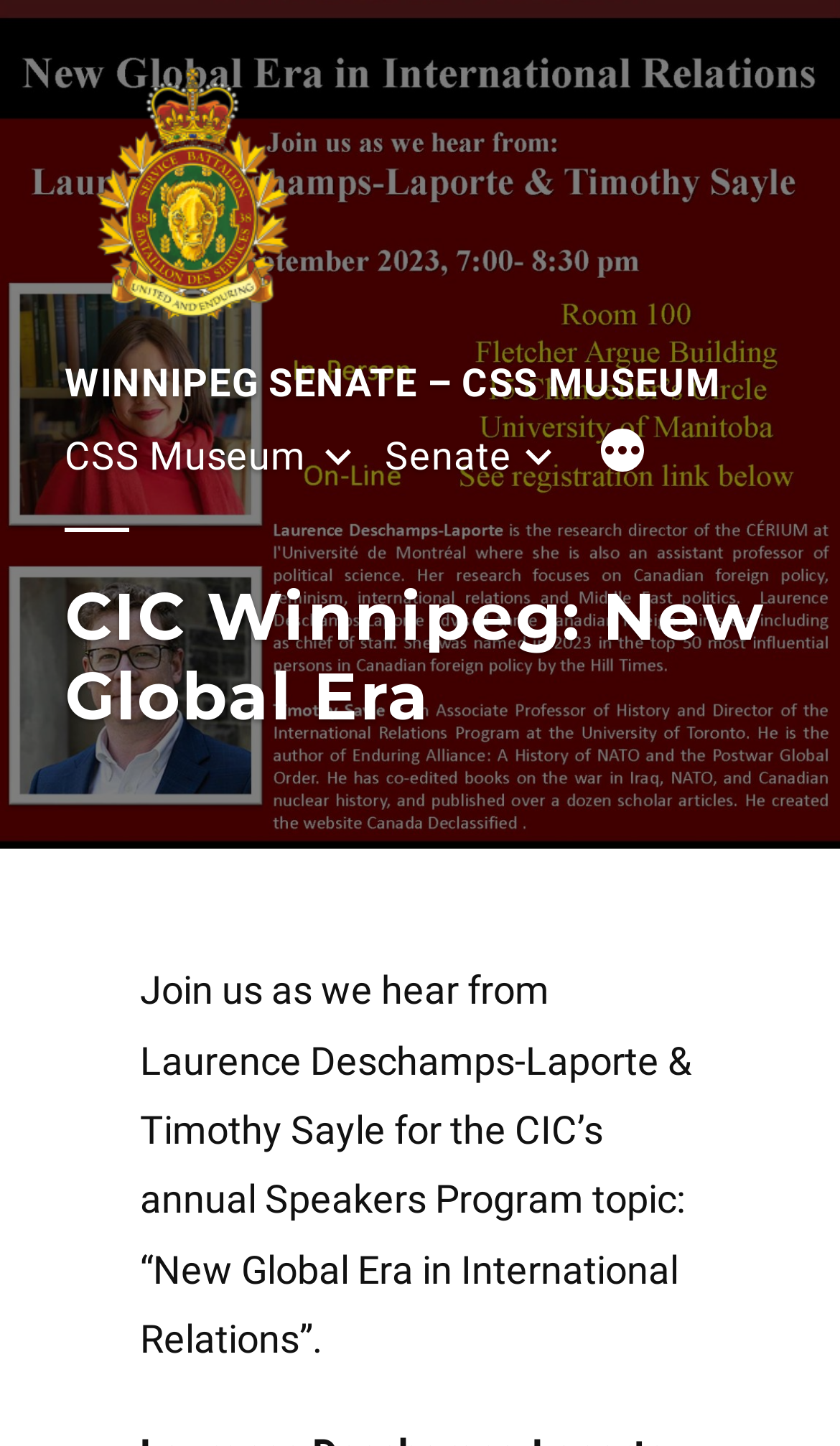Illustrate the webpage with a detailed description.

The webpage appears to be an event page for the Canadian International Council (CIC) Winnipeg's annual Speakers Program. At the top left corner, there is a logo of the 38 Service Battalion. Next to it, there is a link to the Winnipeg Senate – CSS Museum. 

Below the logo, there is a top menu navigation bar that spans across the page, containing links to the CSS Museum, Senate, and a "More" button. 

The main content of the page is dominated by a large poster image that takes up most of the screen, with a heading "CIC Winnipeg: New Global Era" above it. 

Below the poster, there is a paragraph of text that describes the event, mentioning the speakers Laurence Deschamps-Laporte and Timothy Sayle, and the topic "New Global Era in International Relations".